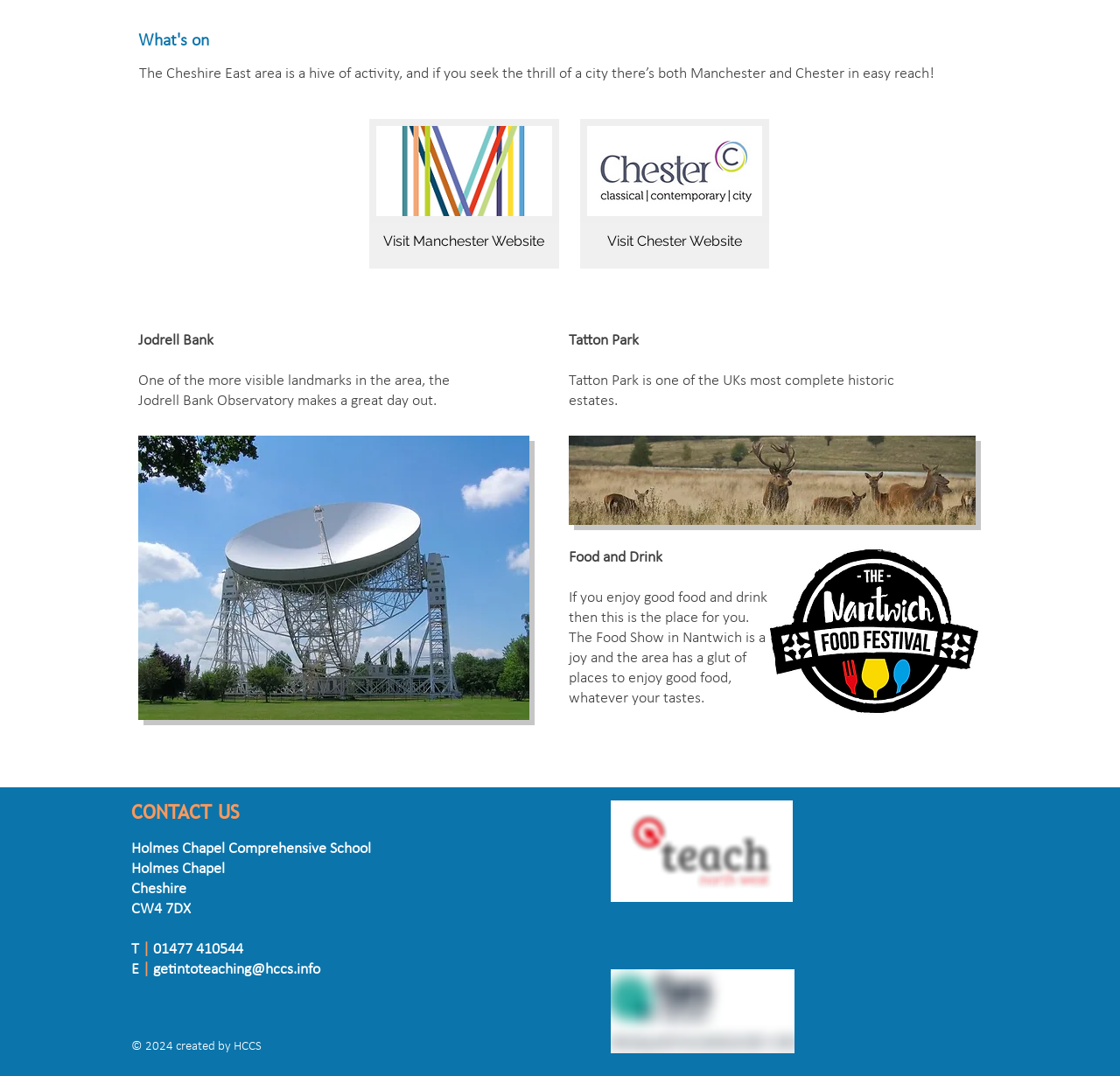How many historic estates are mentioned on the webpage?
Please respond to the question with a detailed and well-explained answer.

The webpage mentions Tatton Park as one of the UK's most complete historic estates, implying that only one such estate is mentioned.